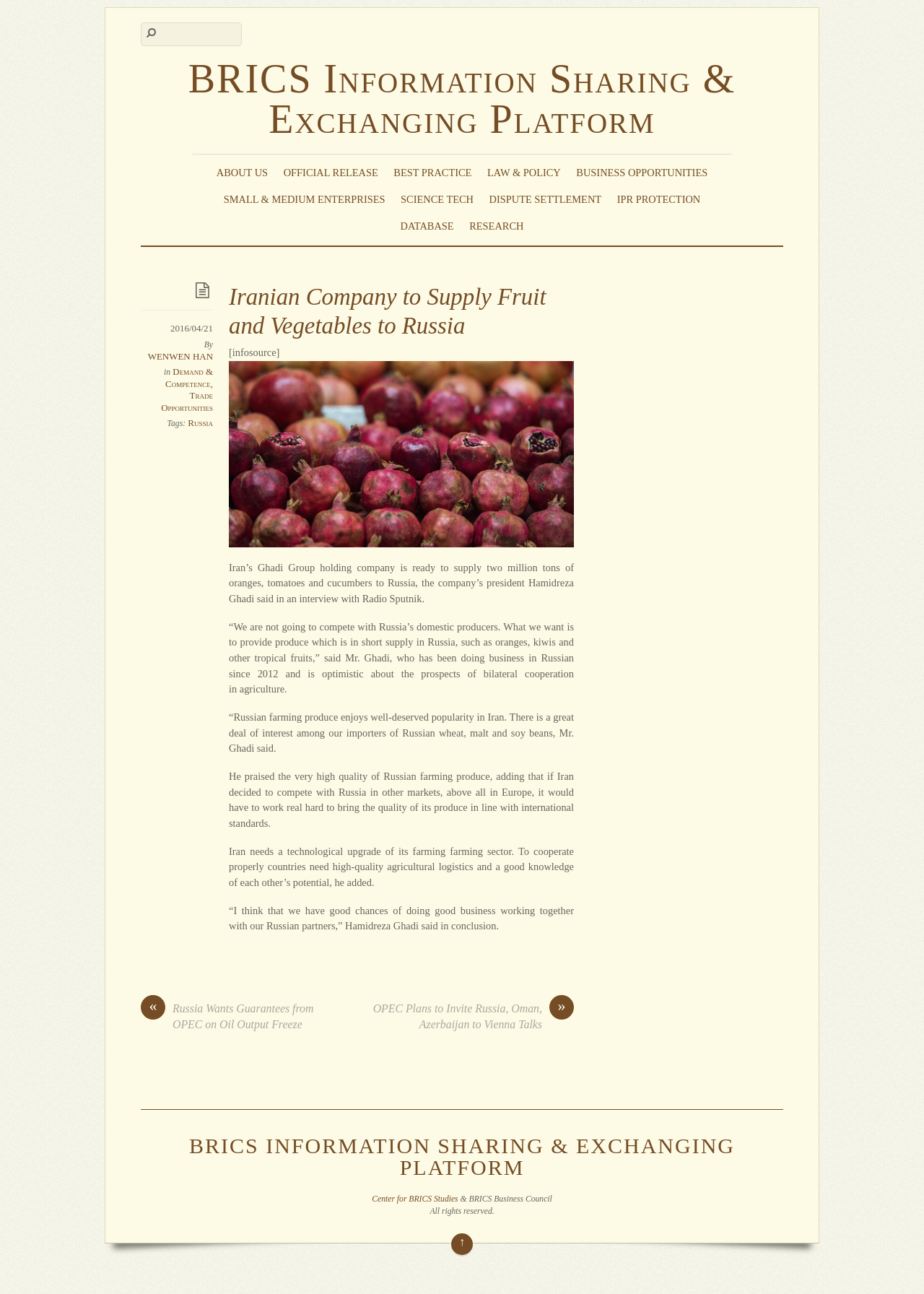What is the date of the article?
Ensure your answer is thorough and detailed.

I determined the date of the article by looking at the time element with a bounding box of [0.152, 0.25, 0.23, 0.259]. Inside this element, I found the StaticText '2016/04/21' which indicates the date of the article.